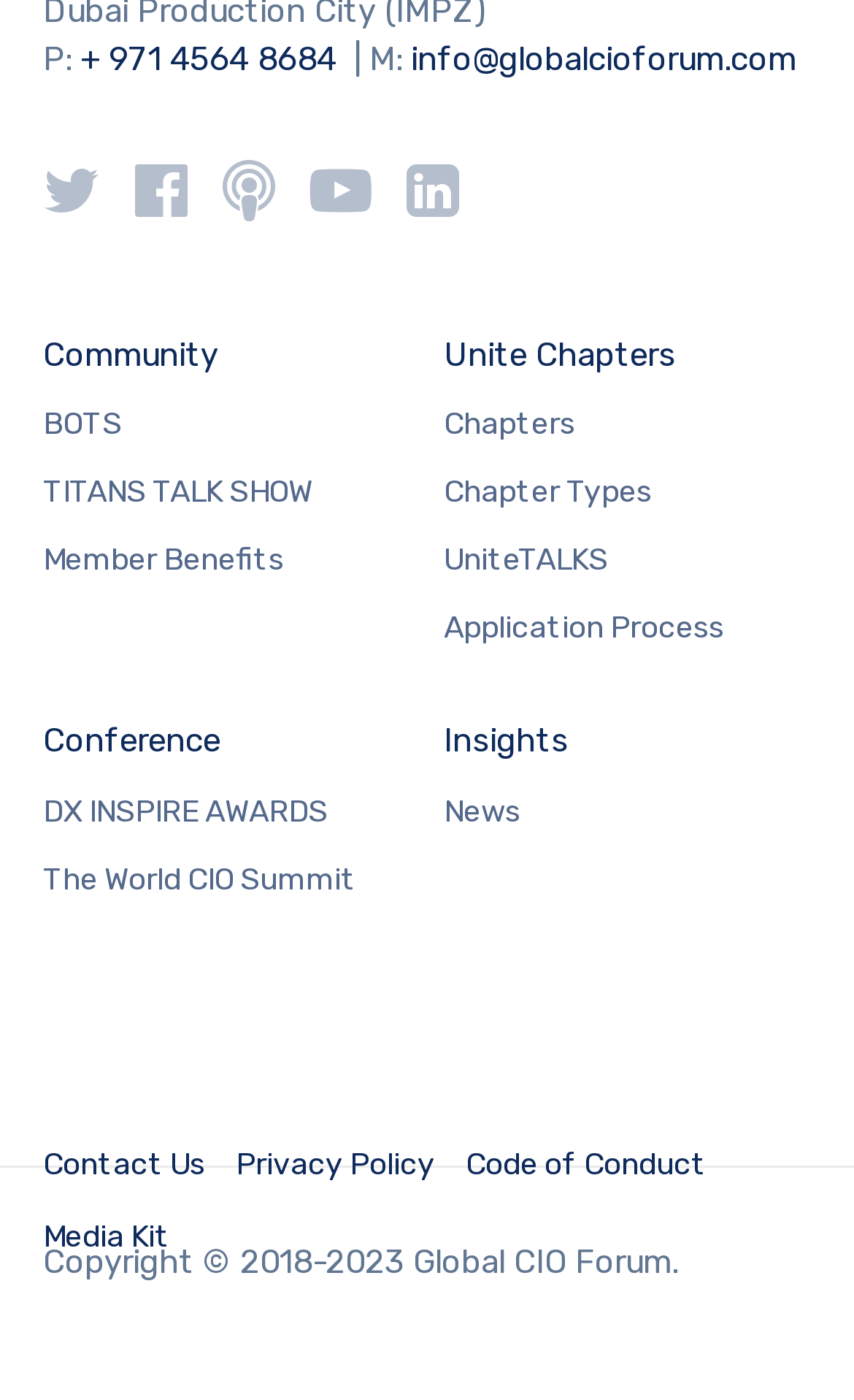Identify the bounding box coordinates of the element that should be clicked to fulfill this task: "Search for something". The coordinates should be provided as four float numbers between 0 and 1, i.e., [left, top, right, bottom].

None